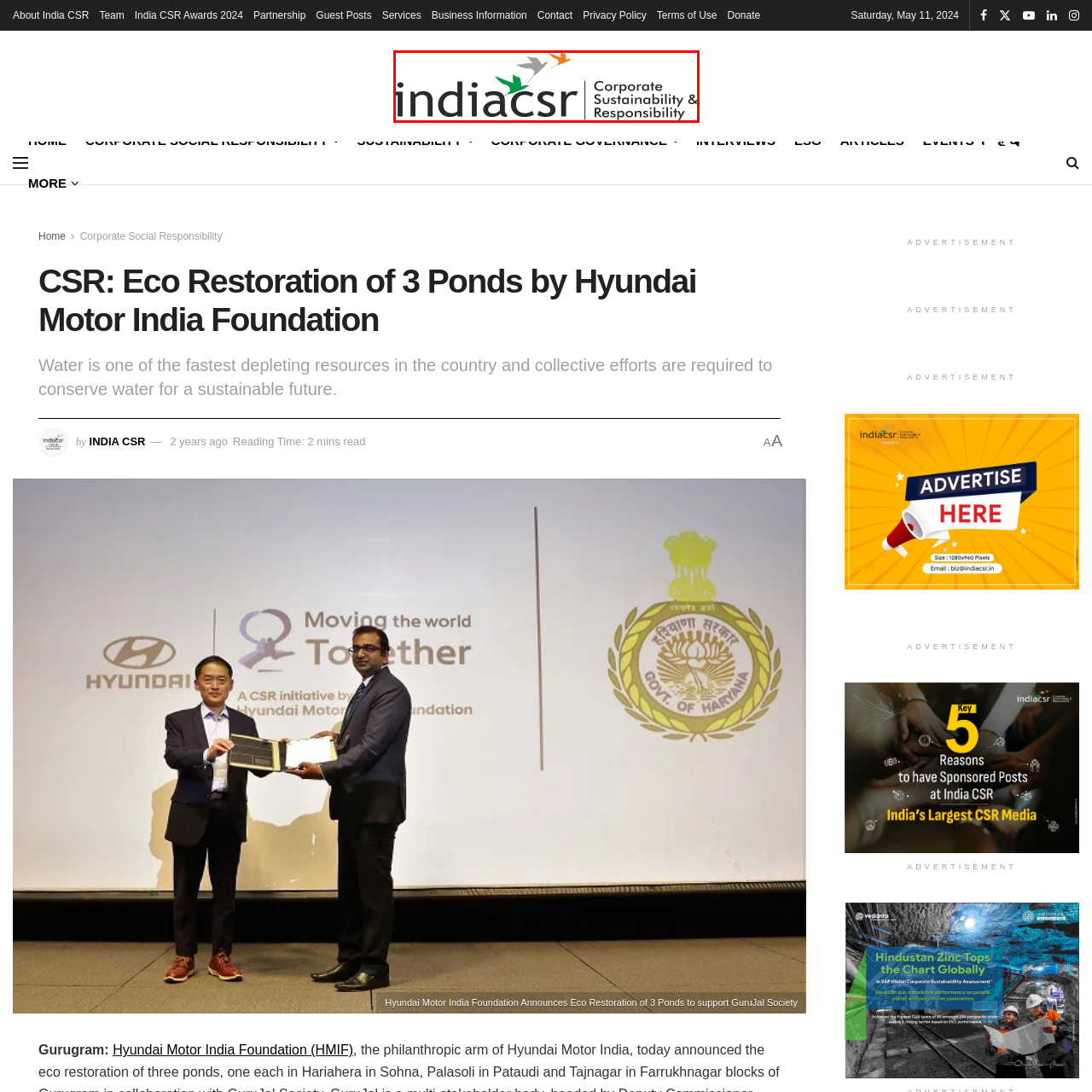What is the tagline of India CSR?
Inspect the part of the image highlighted by the red bounding box and give a detailed answer to the question.

The prominently displayed text 'indiacsr' is complemented by the tagline 'Corporate Sustainability & Responsibility', highlighting the organization's dedication to promoting responsible business practices and sustainable development in India.